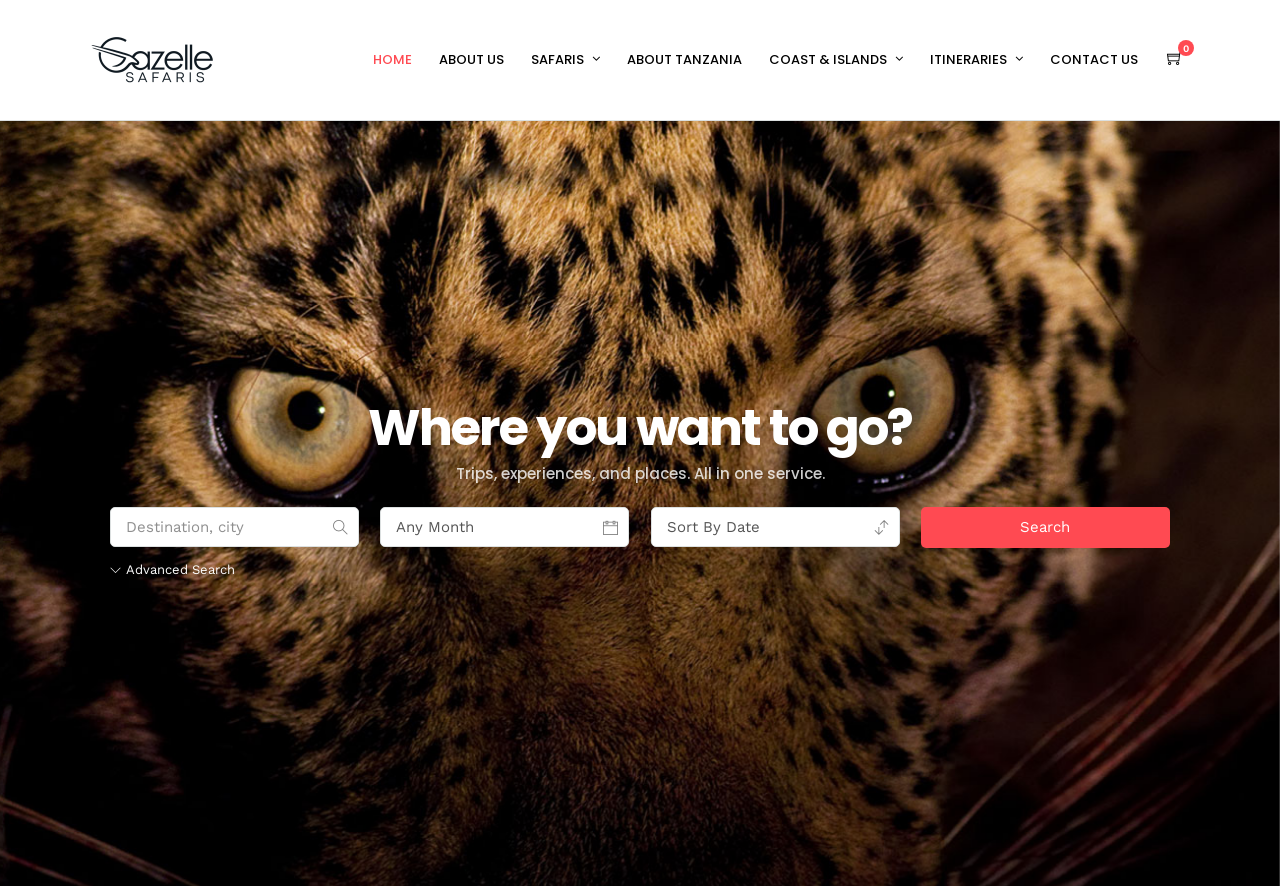Find the bounding box coordinates for the area you need to click to carry out the instruction: "Explore RUAHA NATIONAL PARK". The coordinates should be four float numbers between 0 and 1, indicated as [left, top, right, bottom].

[0.594, 0.205, 0.694, 0.236]